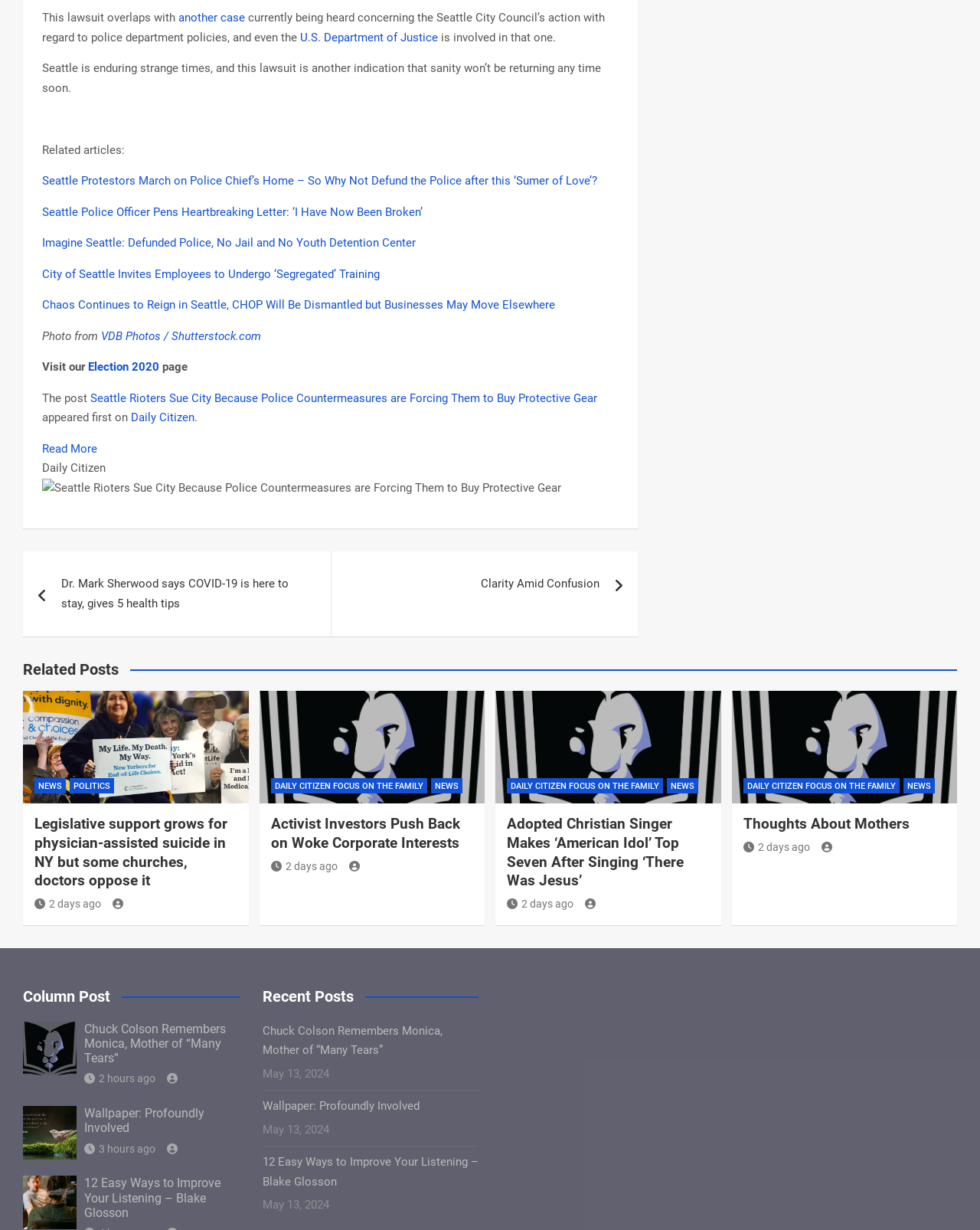Please identify the bounding box coordinates for the region that you need to click to follow this instruction: "View the photo from VDB Photos / Shutterstock.com".

[0.103, 0.267, 0.266, 0.279]